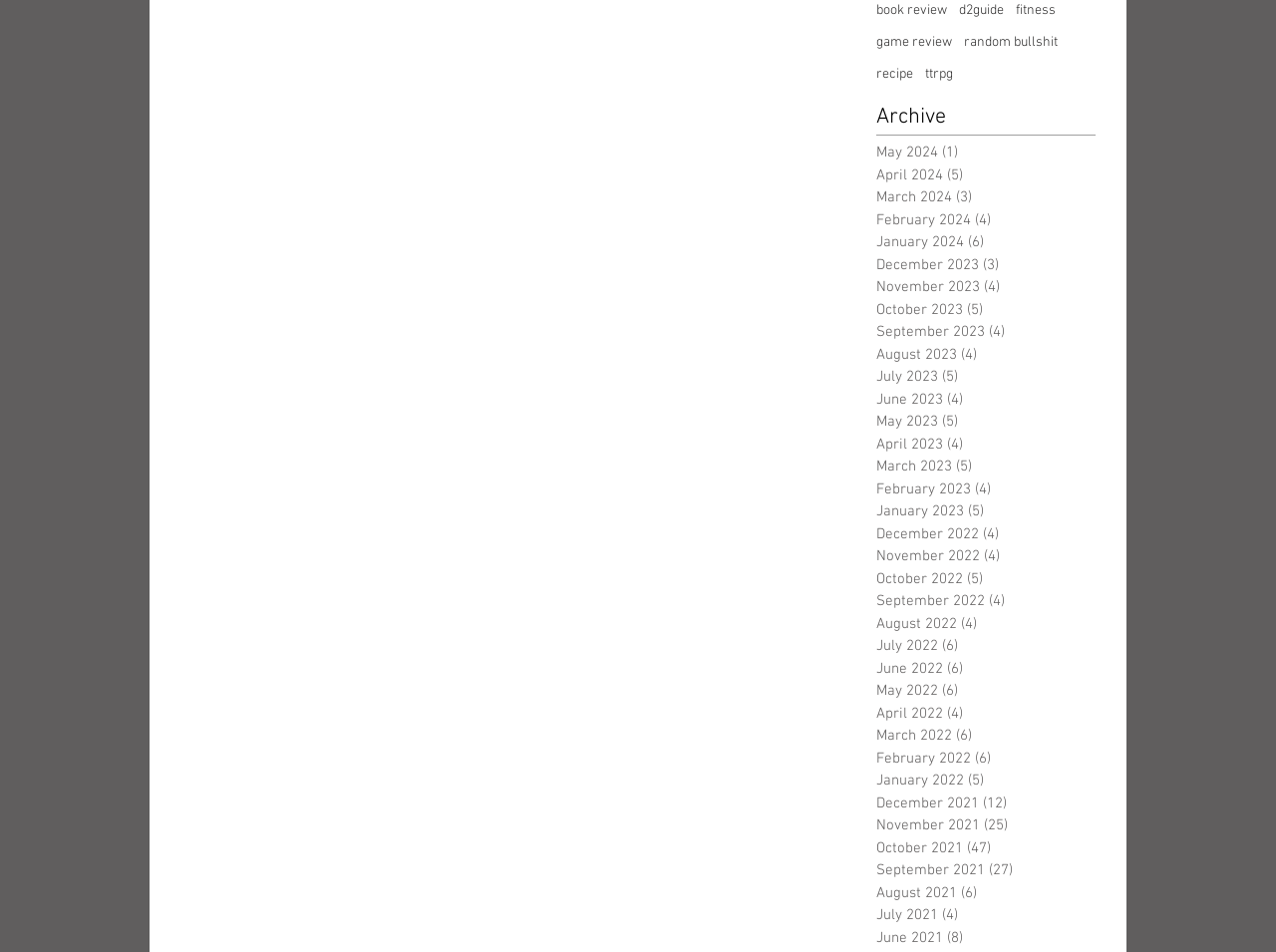What categories are available on this website?
Using the image, provide a detailed and thorough answer to the question.

By examining the top links on the webpage, we can see that there are seven categories available, which are book review, d2guide, fitness, game review, random bullshit, recipe, and ttrpg.